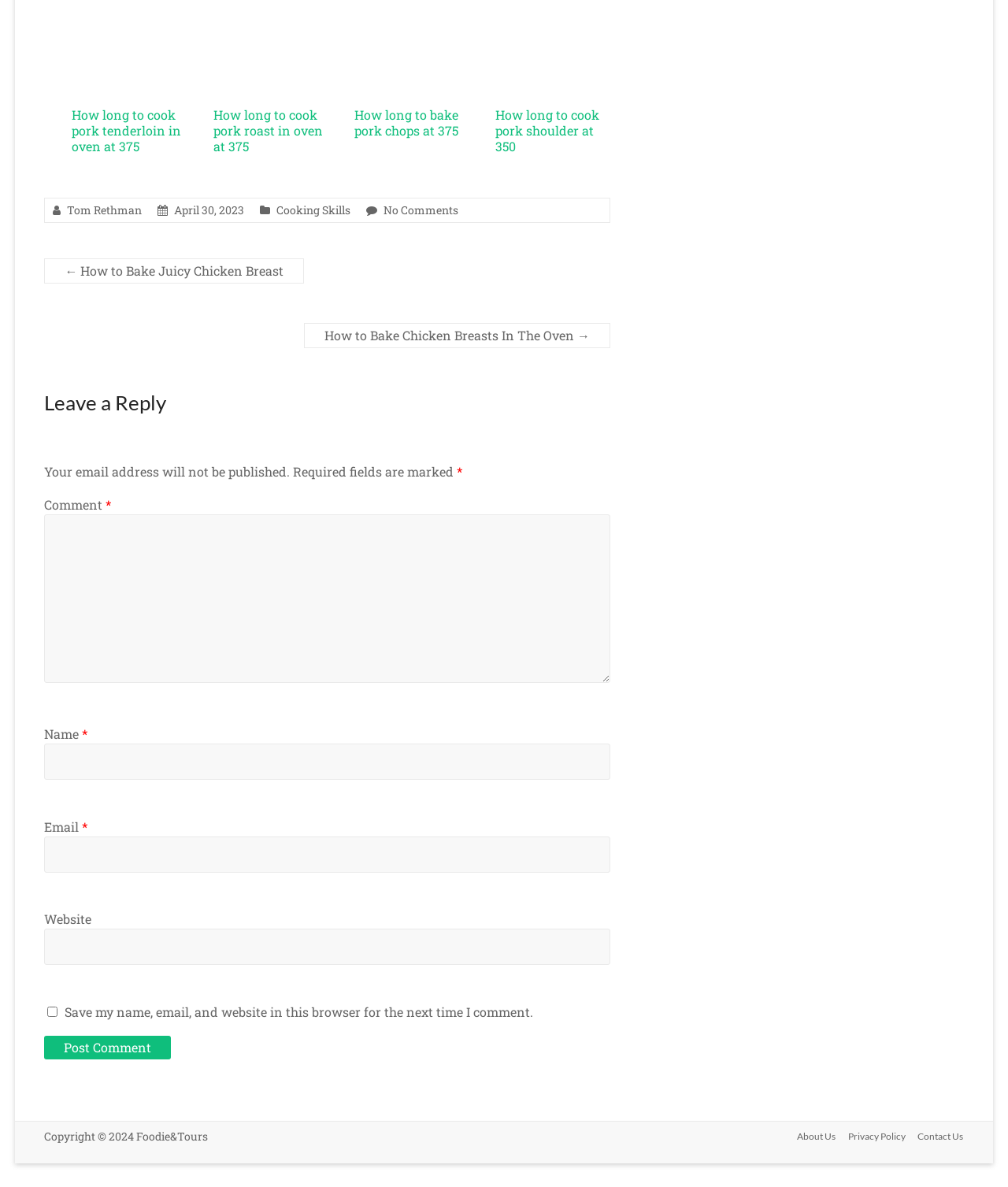What is the topic of the webpage?
Refer to the screenshot and answer in one word or phrase.

Cooking